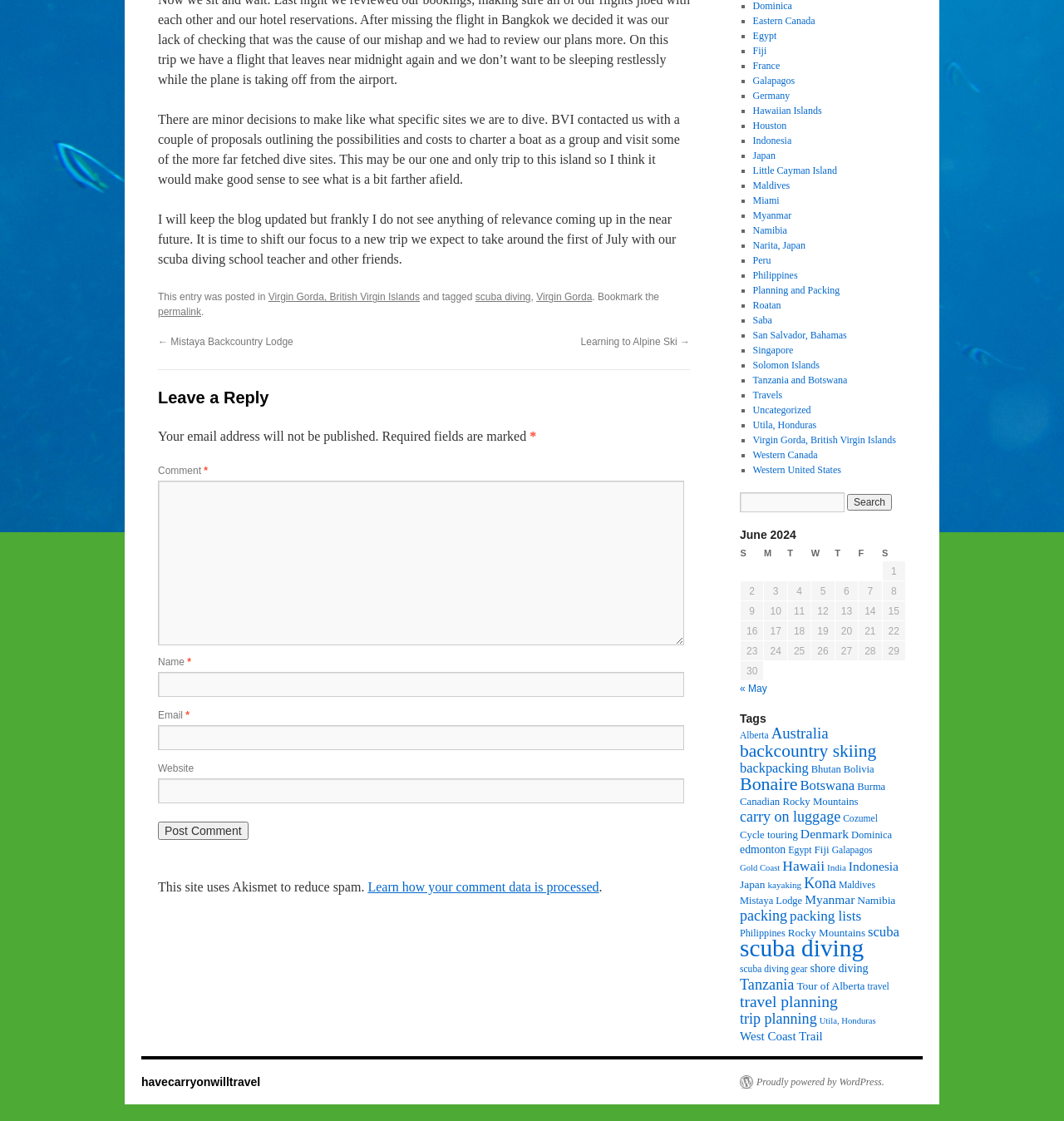Provide the bounding box coordinates, formatted as (top-left x, top-left y, bottom-right x, bottom-right y), with all values being floating point numbers between 0 and 1. Identify the bounding box of the UI element that matches the description: scuba diving gear

[0.695, 0.86, 0.759, 0.869]